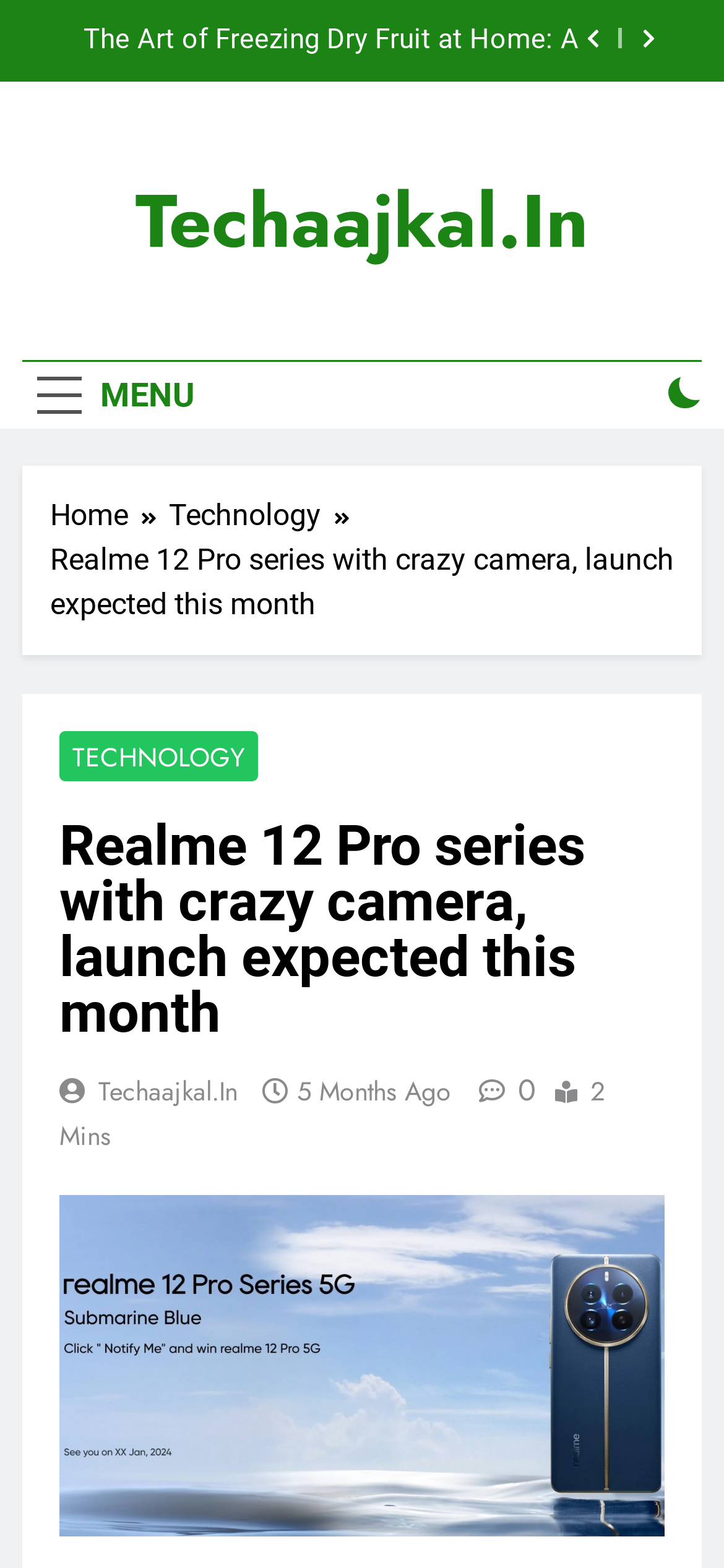What is the website's name?
Based on the image, please offer an in-depth response to the question.

The answer can be found in the top navigation section, which displays the website's name as 'Techaajkal.In'. This is also confirmed by the link 'Techaajkal.In' in the breadcrumbs navigation section.